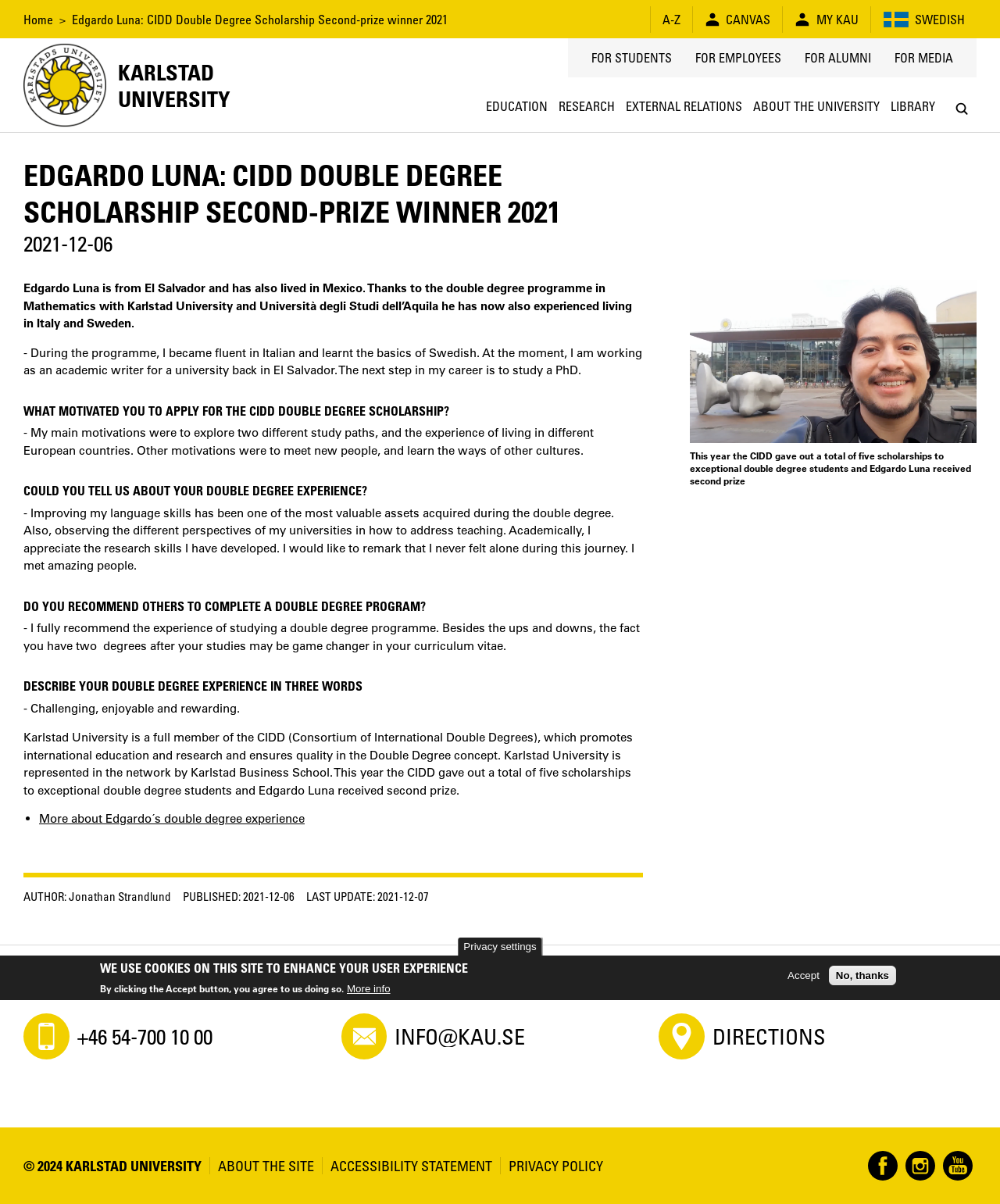Answer the question in a single word or phrase:
What is the language of the text in the main content area?

English